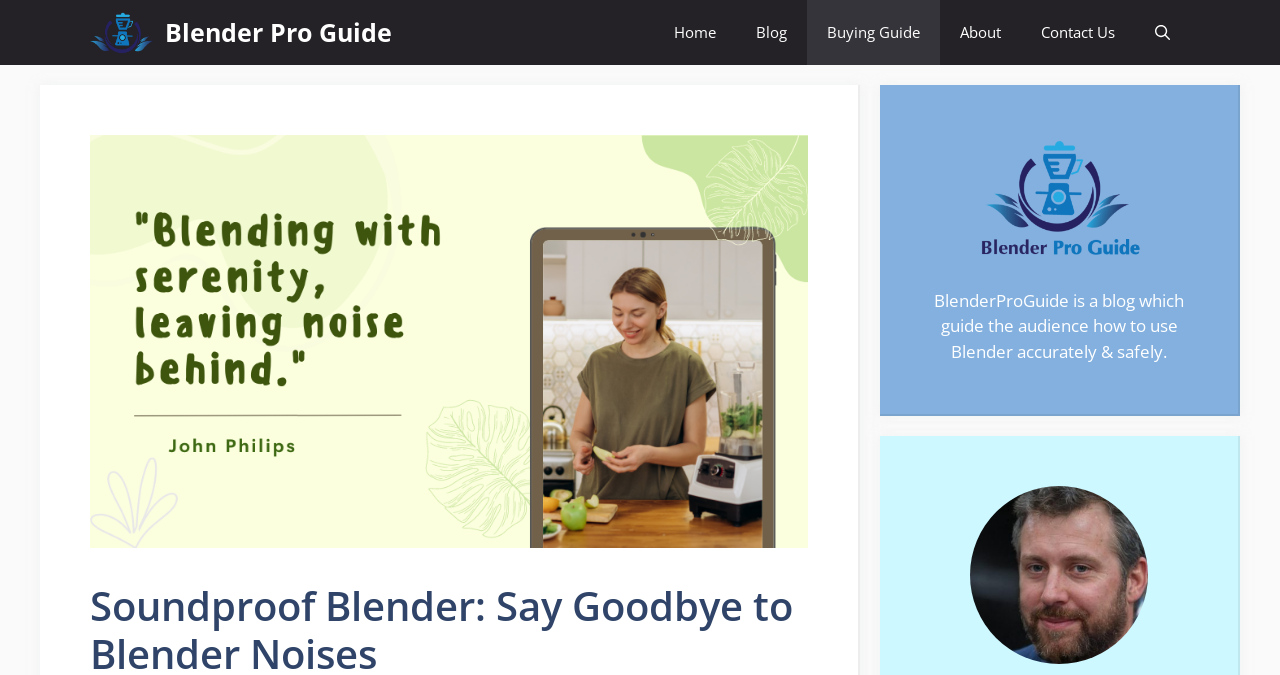Locate and extract the headline of this webpage.

Soundproof Blender: Say Goodbye to Blender Noises